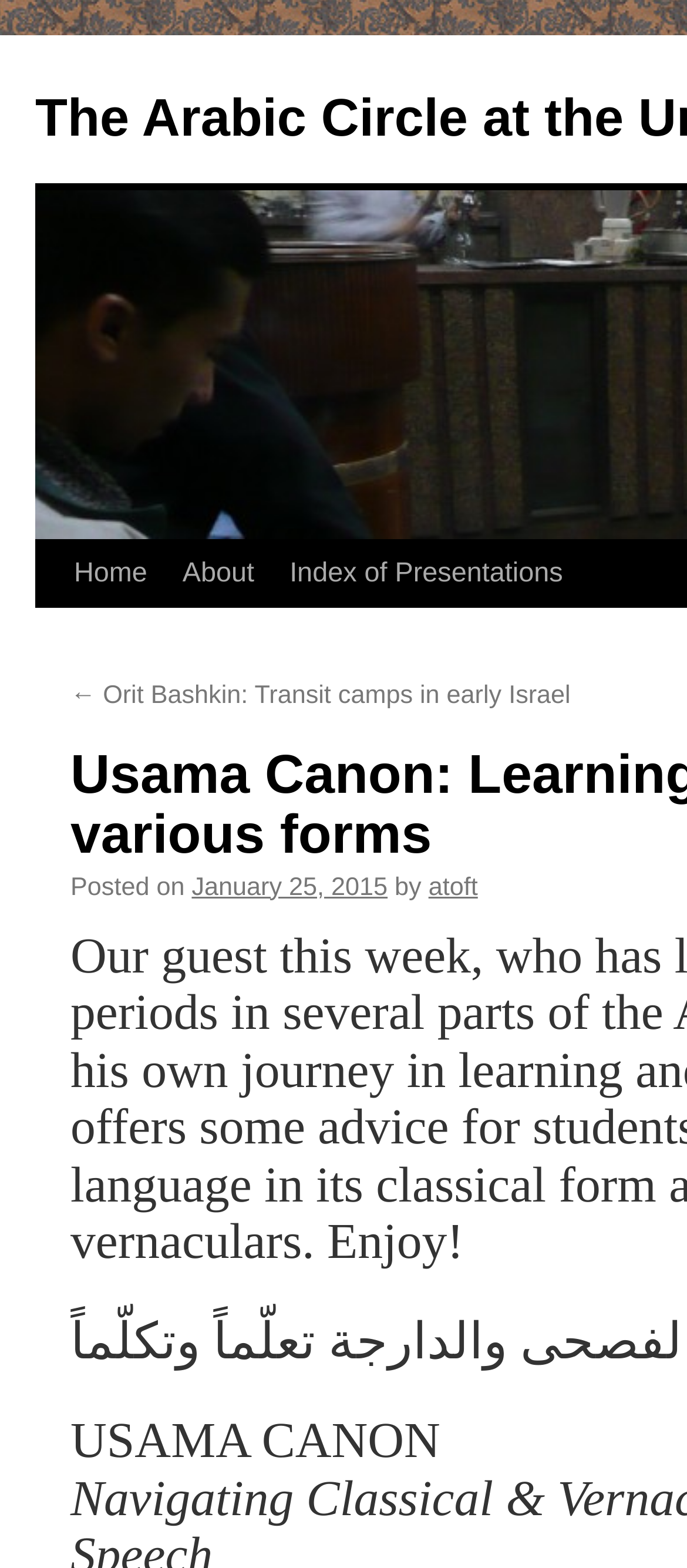Can you find and generate the webpage's heading?

Usama Canon: Learning Arabic in its various forms